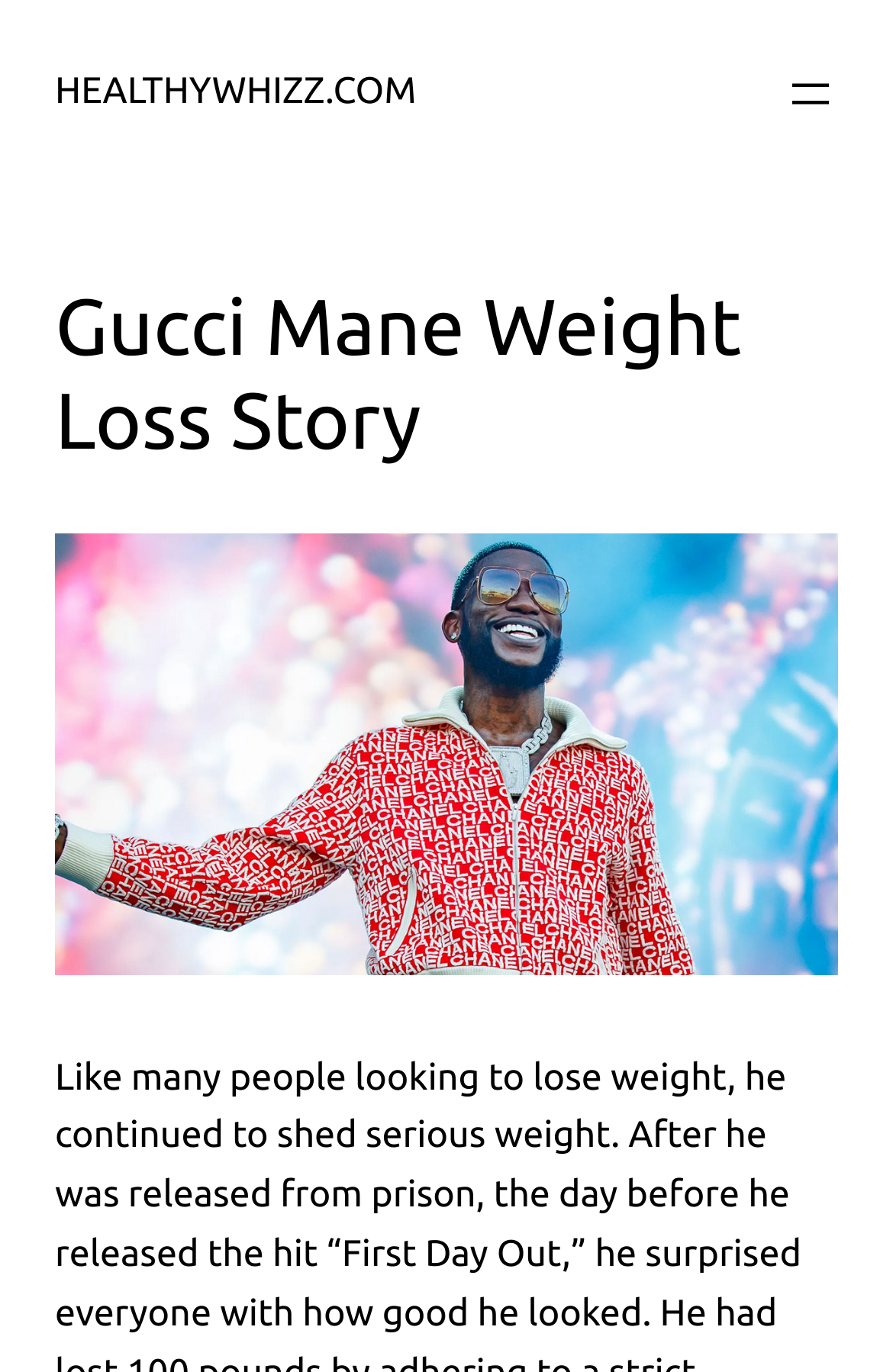Given the element description "Technology", identify the bounding box of the corresponding UI element.

None